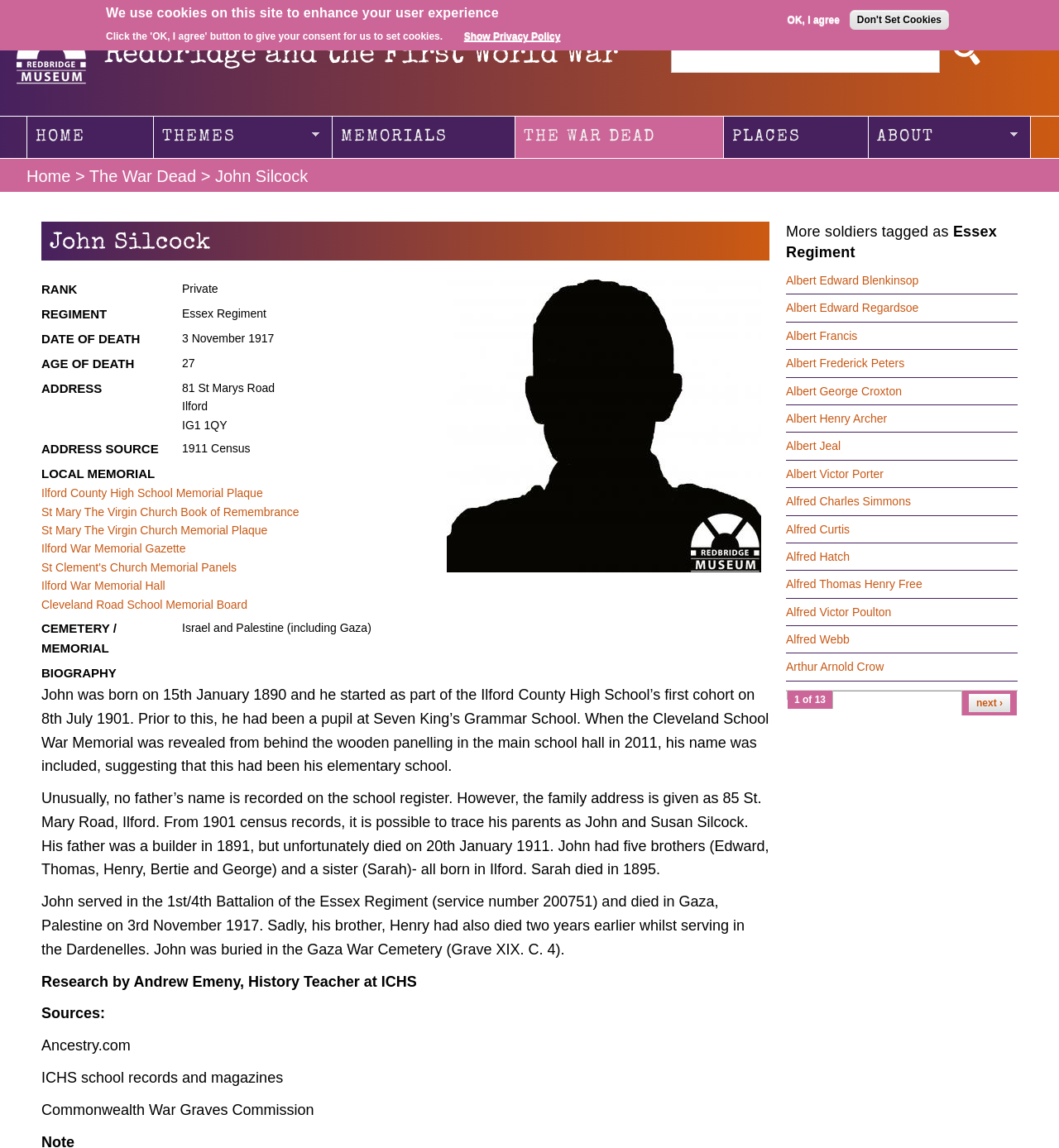Locate the coordinates of the bounding box for the clickable region that fulfills this instruction: "Go to next page".

[0.915, 0.604, 0.954, 0.62]